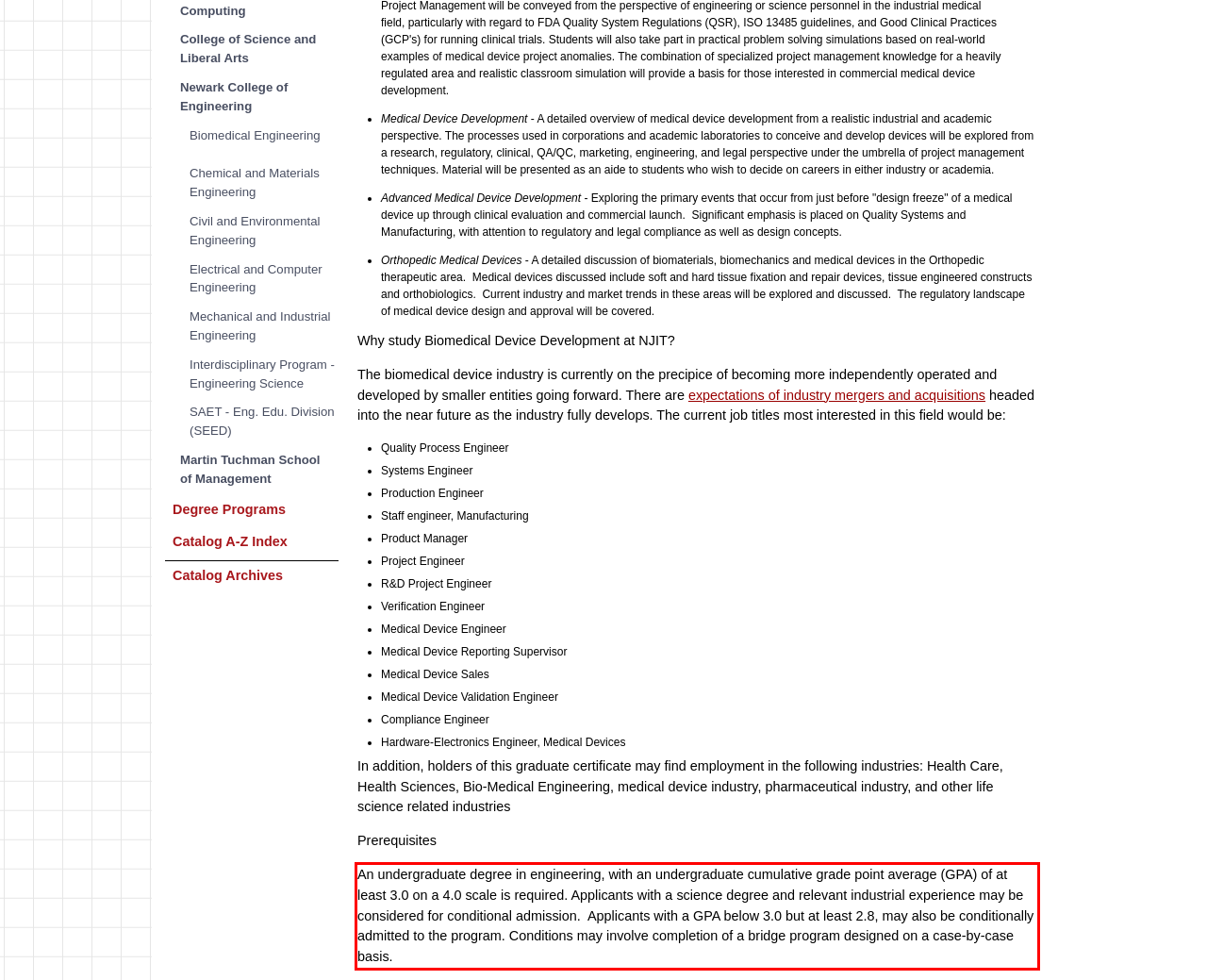Using the provided webpage screenshot, identify and read the text within the red rectangle bounding box.

An undergraduate degree in engineering, with an undergraduate cumulative grade point average (GPA) of at least 3.0 on a 4.0 scale is required. Applicants with a science degree and relevant industrial experience may be considered for conditional admission. Applicants with a GPA below 3.0 but at least 2.8, may also be conditionally admitted to the program. Conditions may involve completion of a bridge program designed on a case-by-case basis.